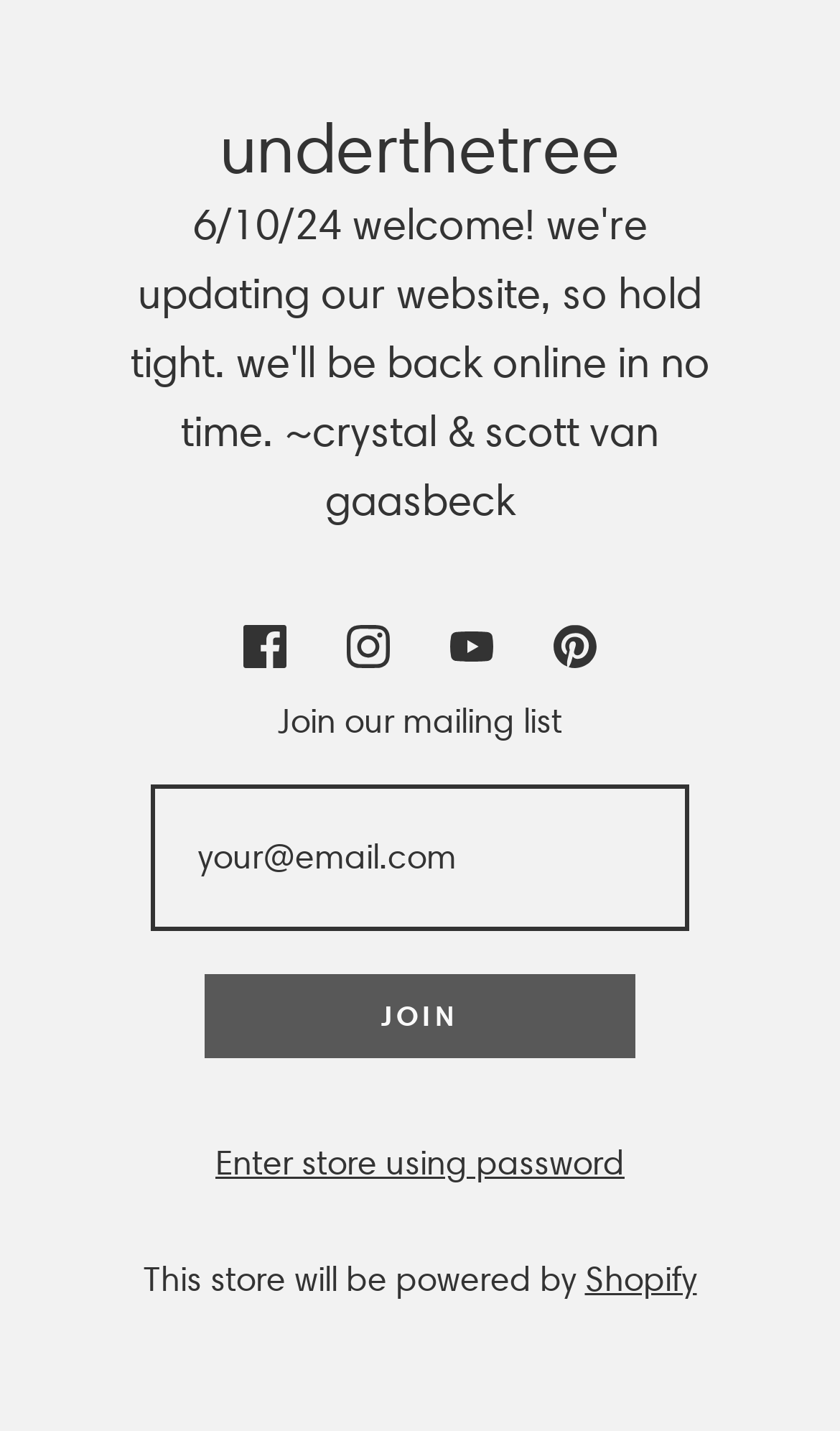What is the purpose of the textbox?
Using the visual information, reply with a single word or short phrase.

Enter email